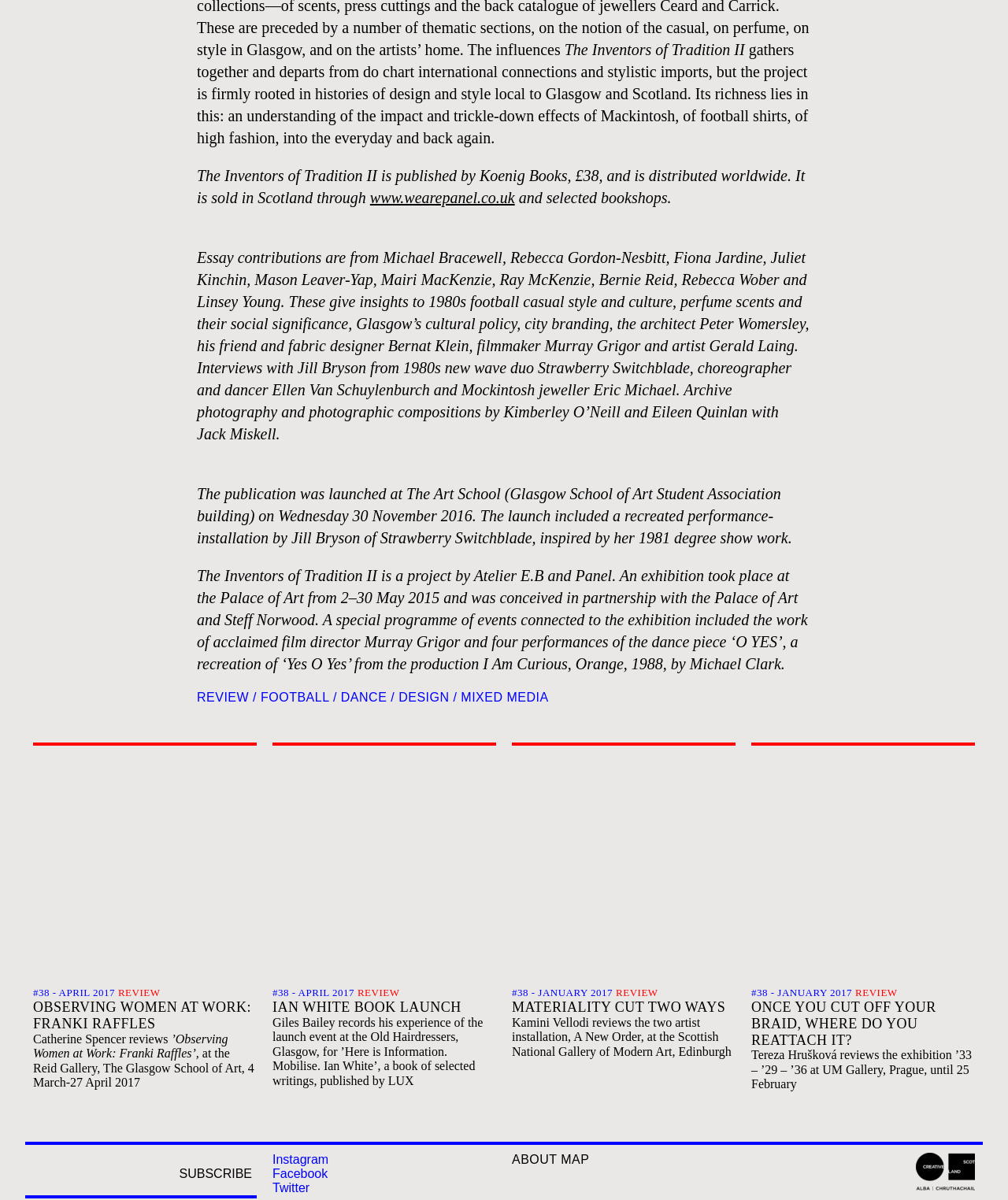What is the name of the duo mentioned in the essay contributions?
Answer the question with a single word or phrase derived from the image.

Strawberry Switchblade